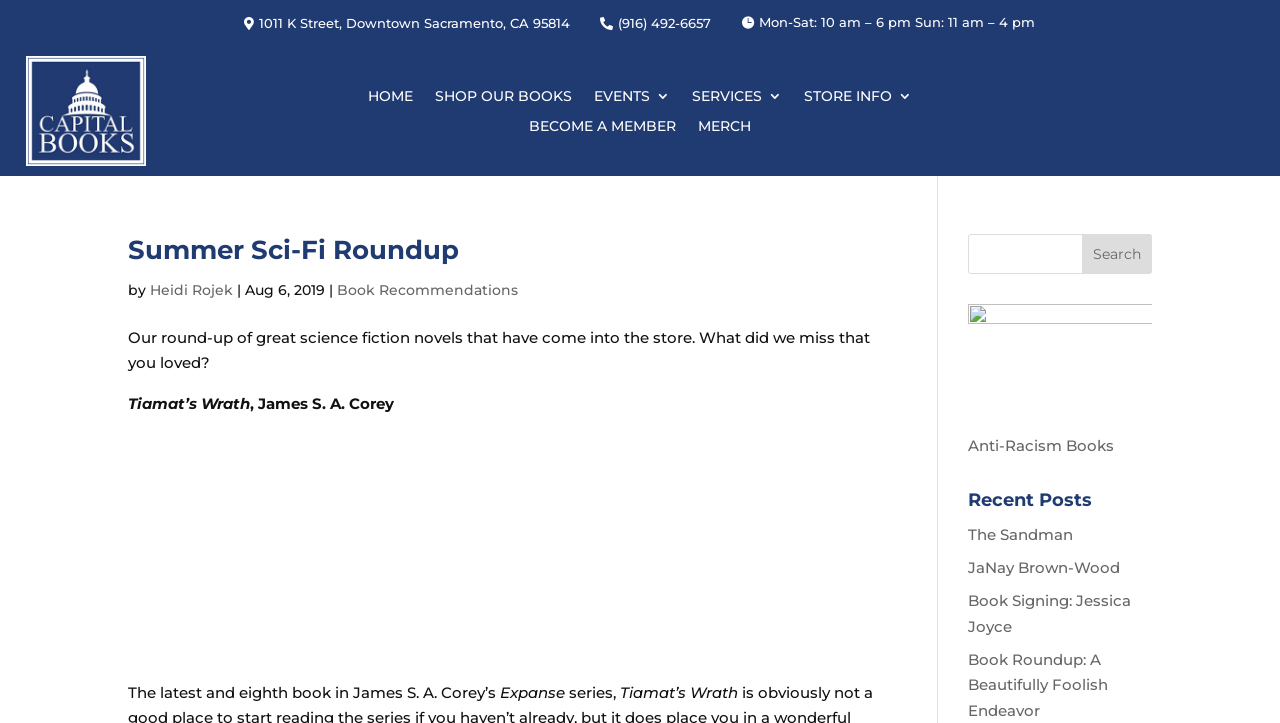What is the name of the author of the blog post?
Using the details shown in the screenshot, provide a comprehensive answer to the question.

I found the name of the author by looking at the link element with the bounding box coordinates [0.117, 0.389, 0.182, 0.414], which contains the text 'Heidi Rojek'.